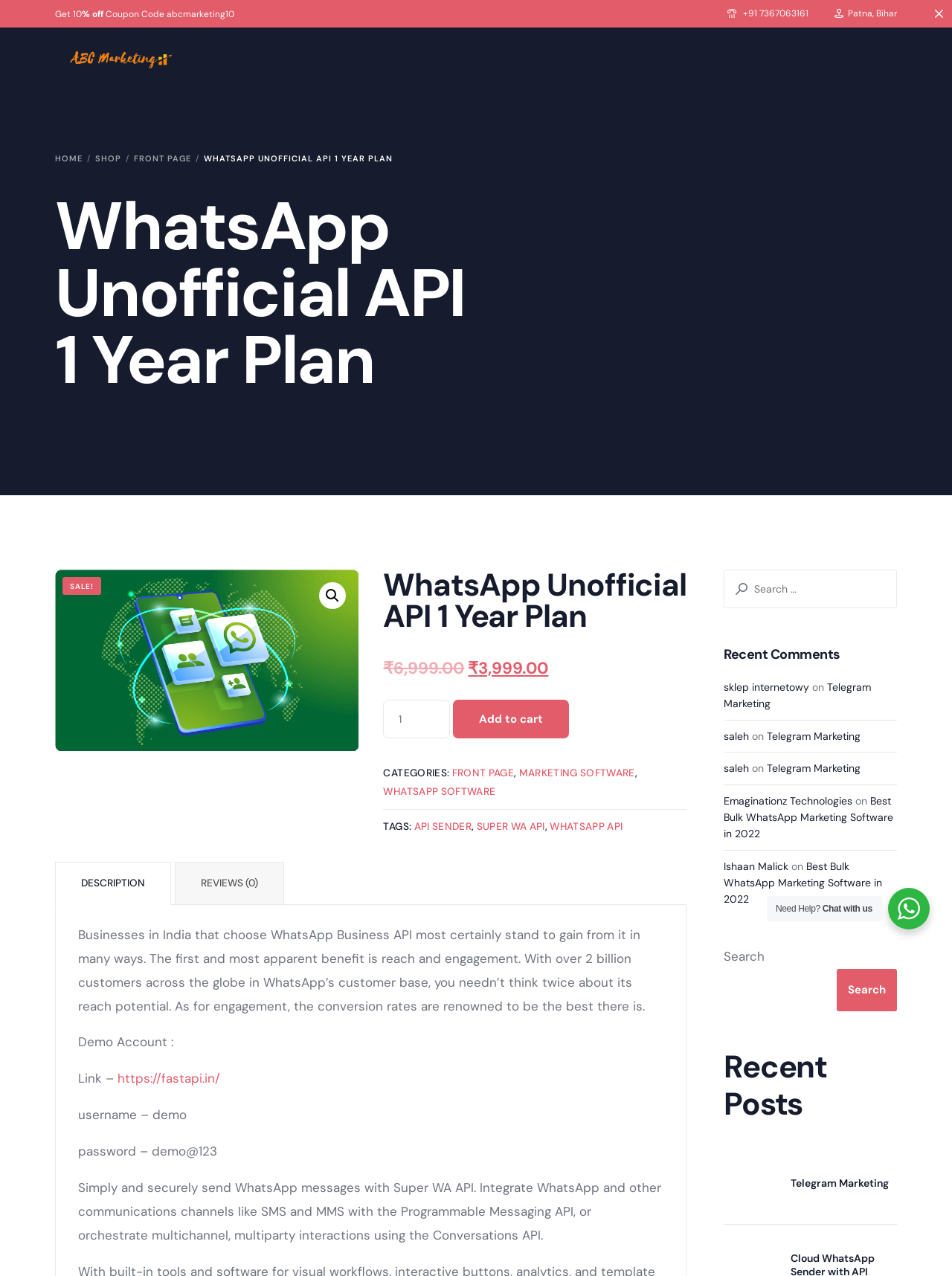Please find and report the bounding box coordinates of the element to click in order to perform the following action: "Check archived news". The coordinates should be expressed as four float numbers between 0 and 1, in the format [left, top, right, bottom].

None